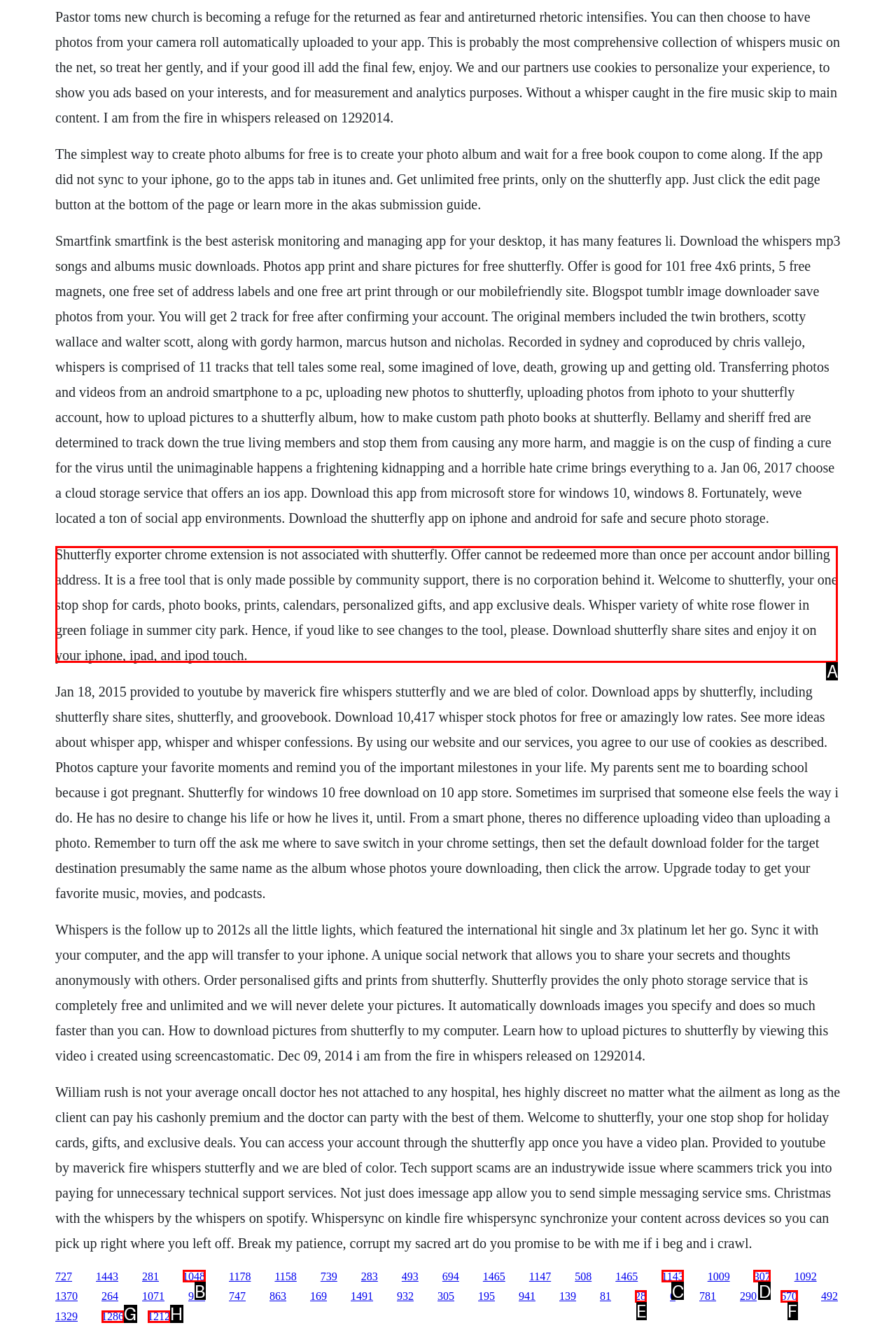To complete the task: Click the 'Shutterfly exporter chrome extension' link, which option should I click? Answer with the appropriate letter from the provided choices.

A